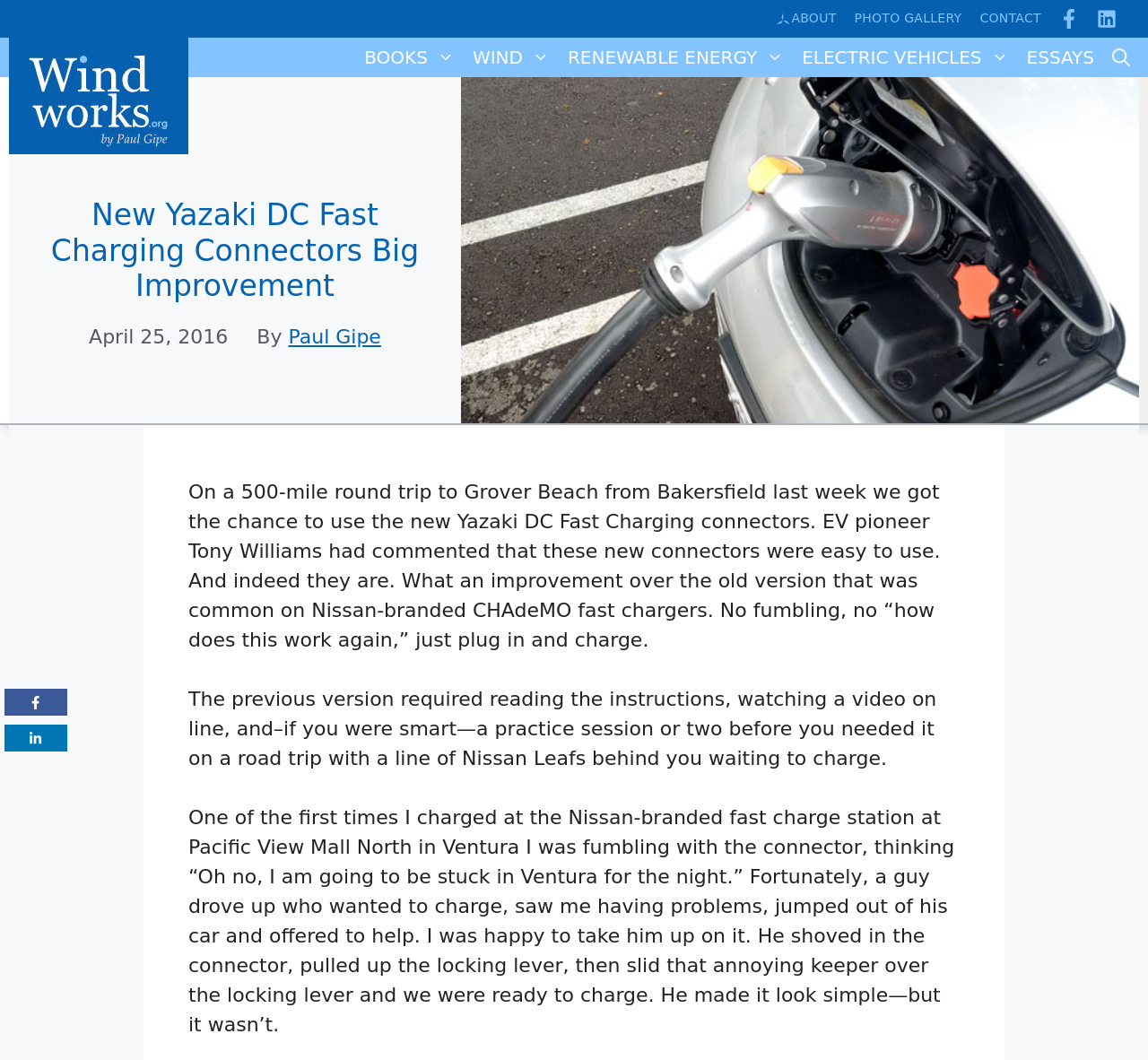Find the bounding box coordinates for the element that must be clicked to complete the instruction: "Visit Paul Gipe's page". The coordinates should be four float numbers between 0 and 1, indicated as [left, top, right, bottom].

[0.251, 0.307, 0.332, 0.328]